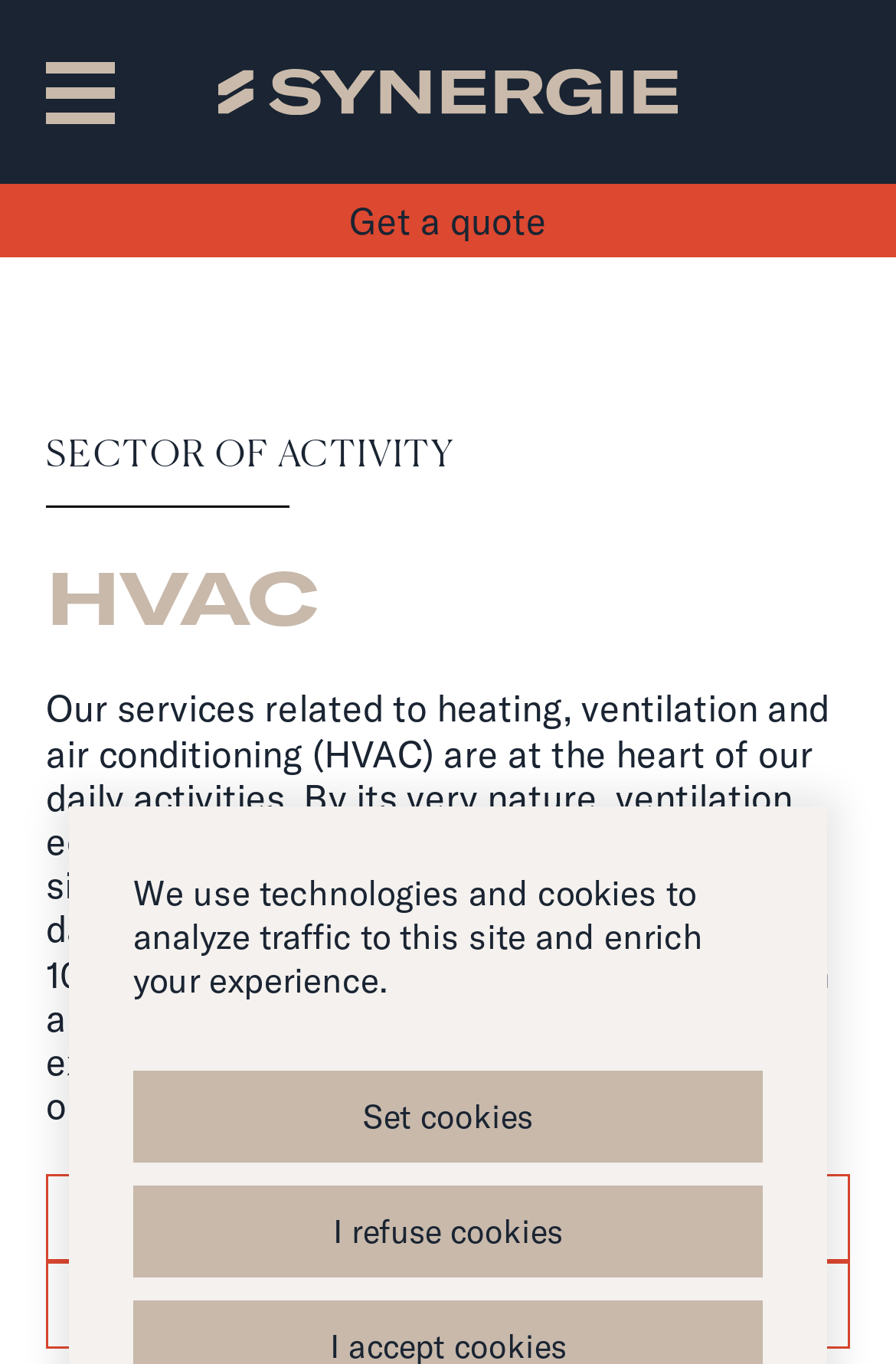Answer the following query concisely with a single word or phrase:
What is the primary mode of transportation for HVAC equipment?

Construction sites